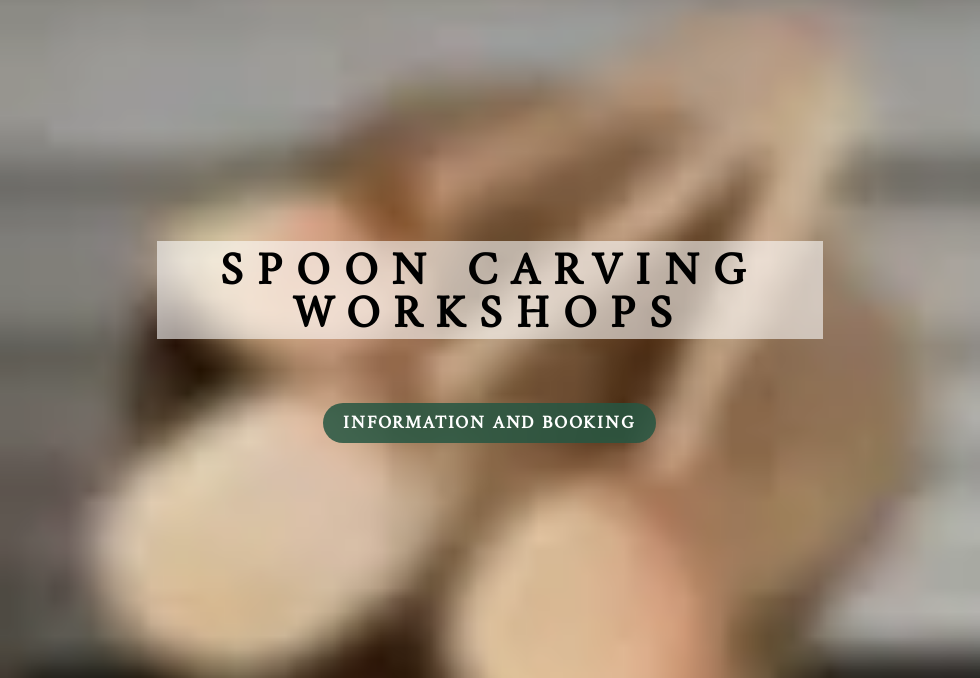Reply to the question with a brief word or phrase: Who is the target audience for the workshop?

Women